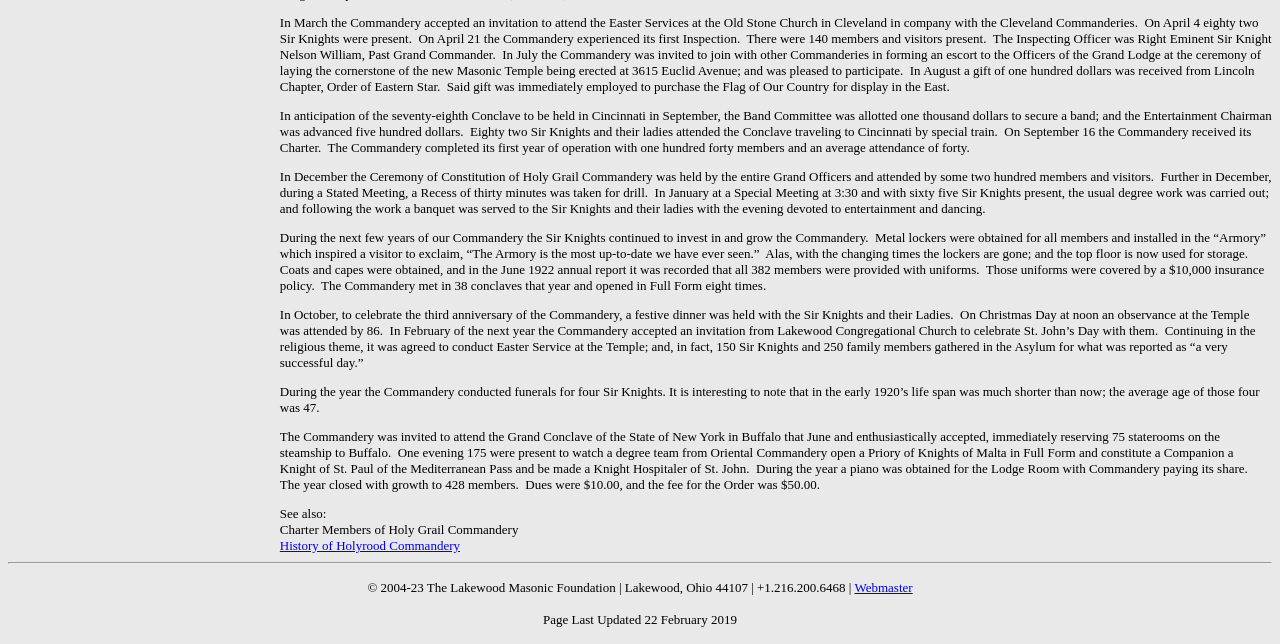Locate the bounding box coordinates for the element described below: "History of Holyrood Commandery". The coordinates must be four float values between 0 and 1, formatted as [left, top, right, bottom].

[0.219, 0.835, 0.359, 0.859]